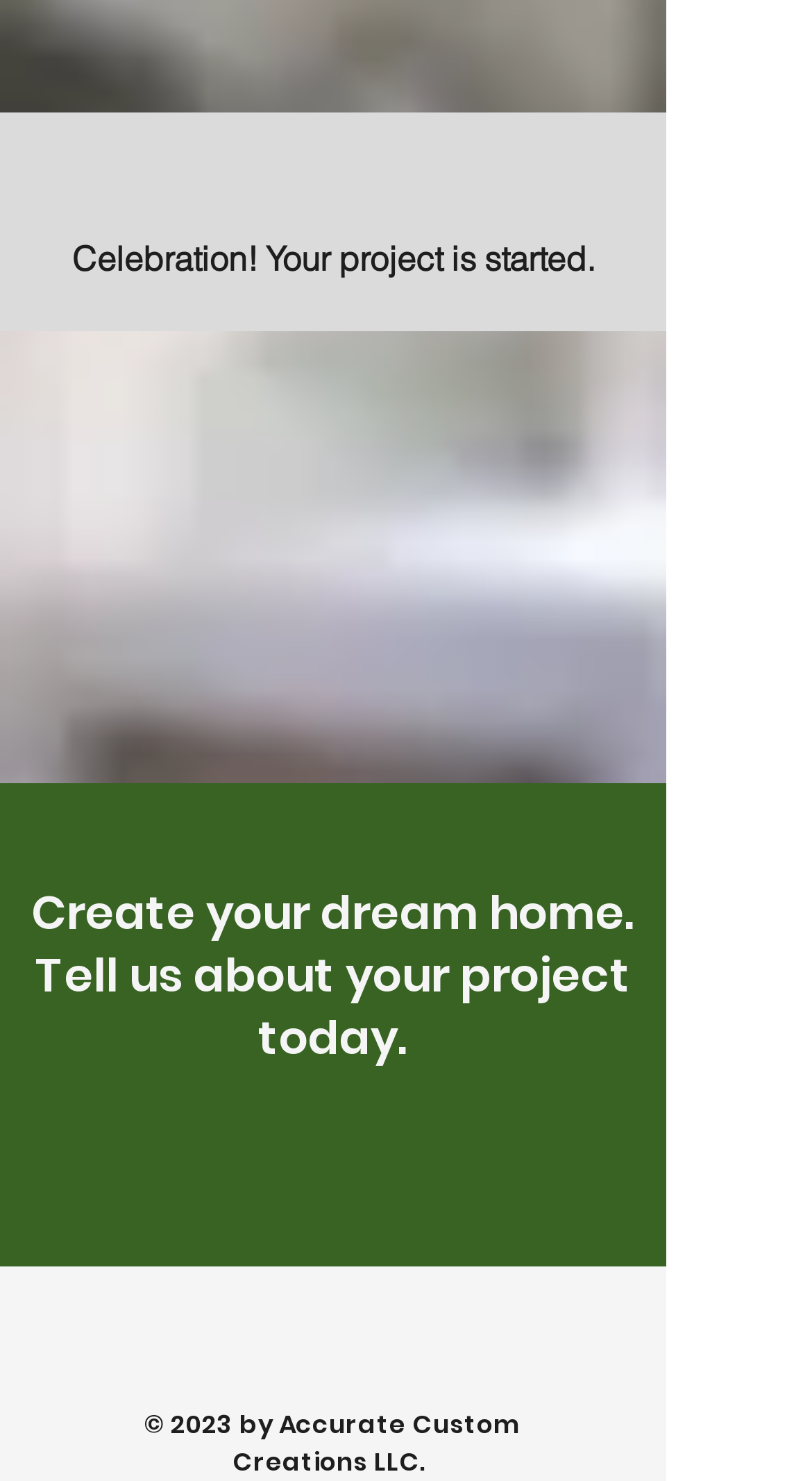What is the call-to-action on the webpage?
Look at the image and respond with a single word or a short phrase.

Get A Free Estimate